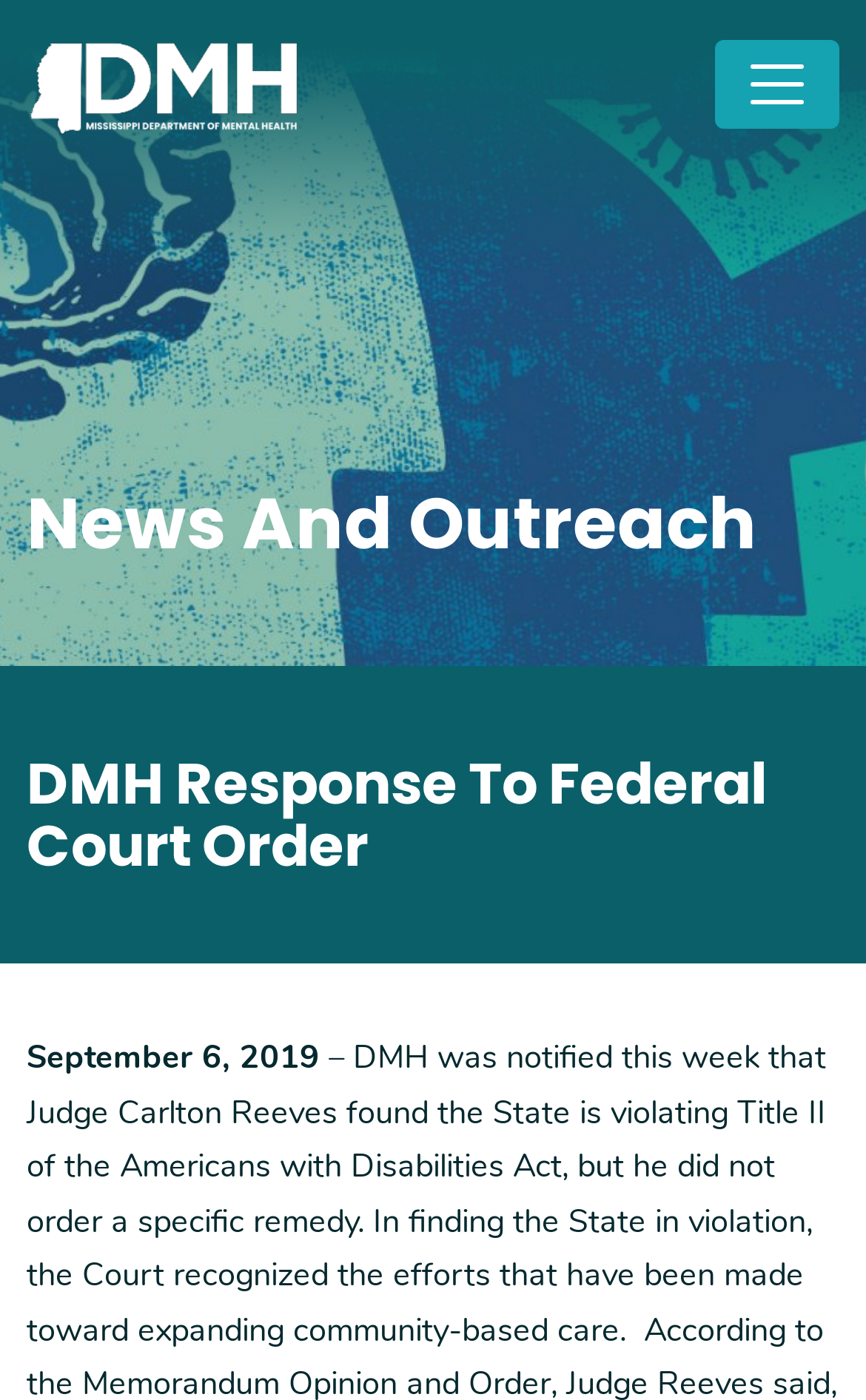Determine the bounding box for the described HTML element: "aria-label="Toggle navigation"". Ensure the coordinates are four float numbers between 0 and 1 in the format [left, top, right, bottom].

[0.826, 0.029, 0.969, 0.092]